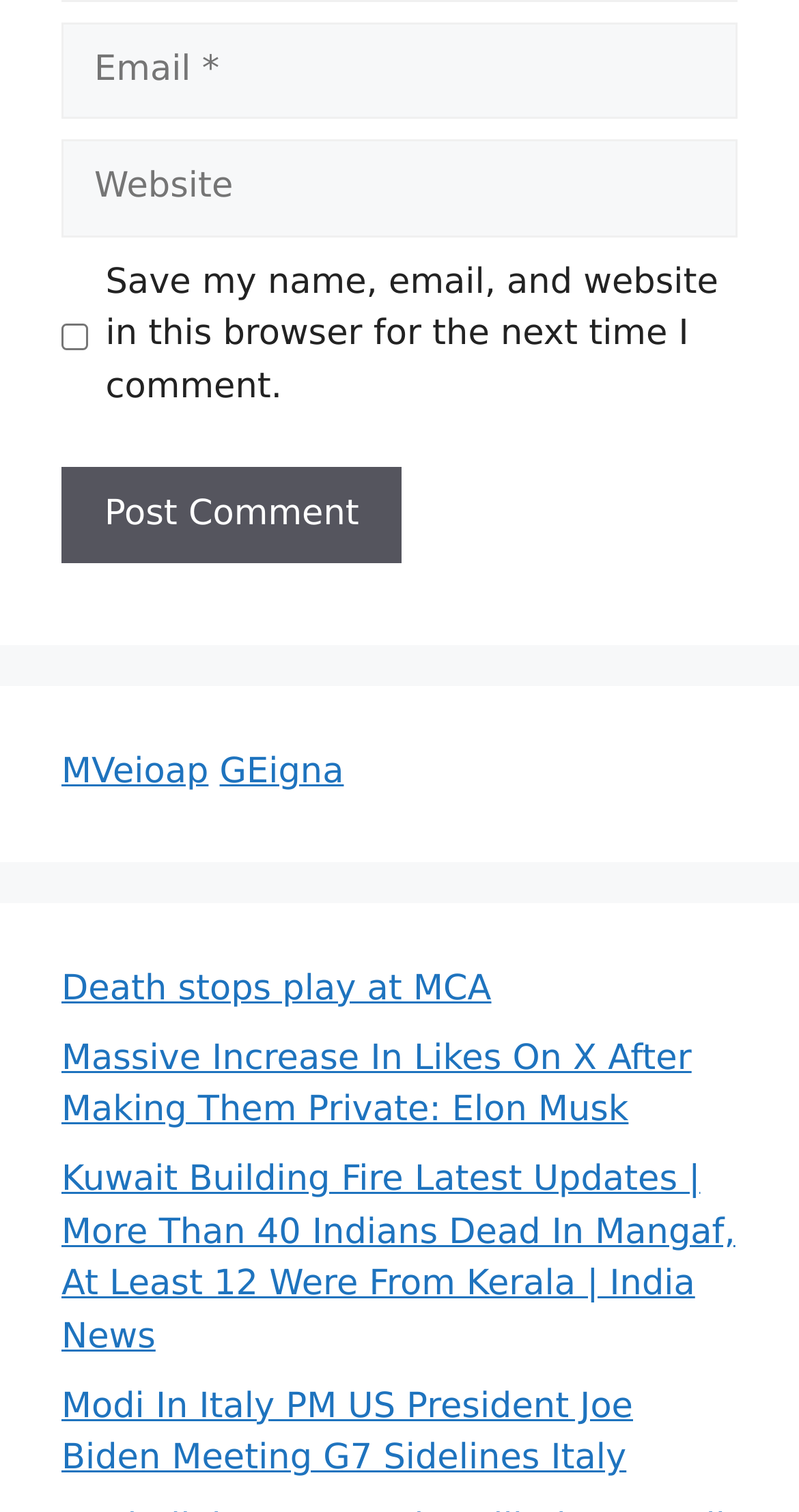Determine the bounding box coordinates of the section I need to click to execute the following instruction: "Post a comment". Provide the coordinates as four float numbers between 0 and 1, i.e., [left, top, right, bottom].

[0.077, 0.309, 0.503, 0.373]